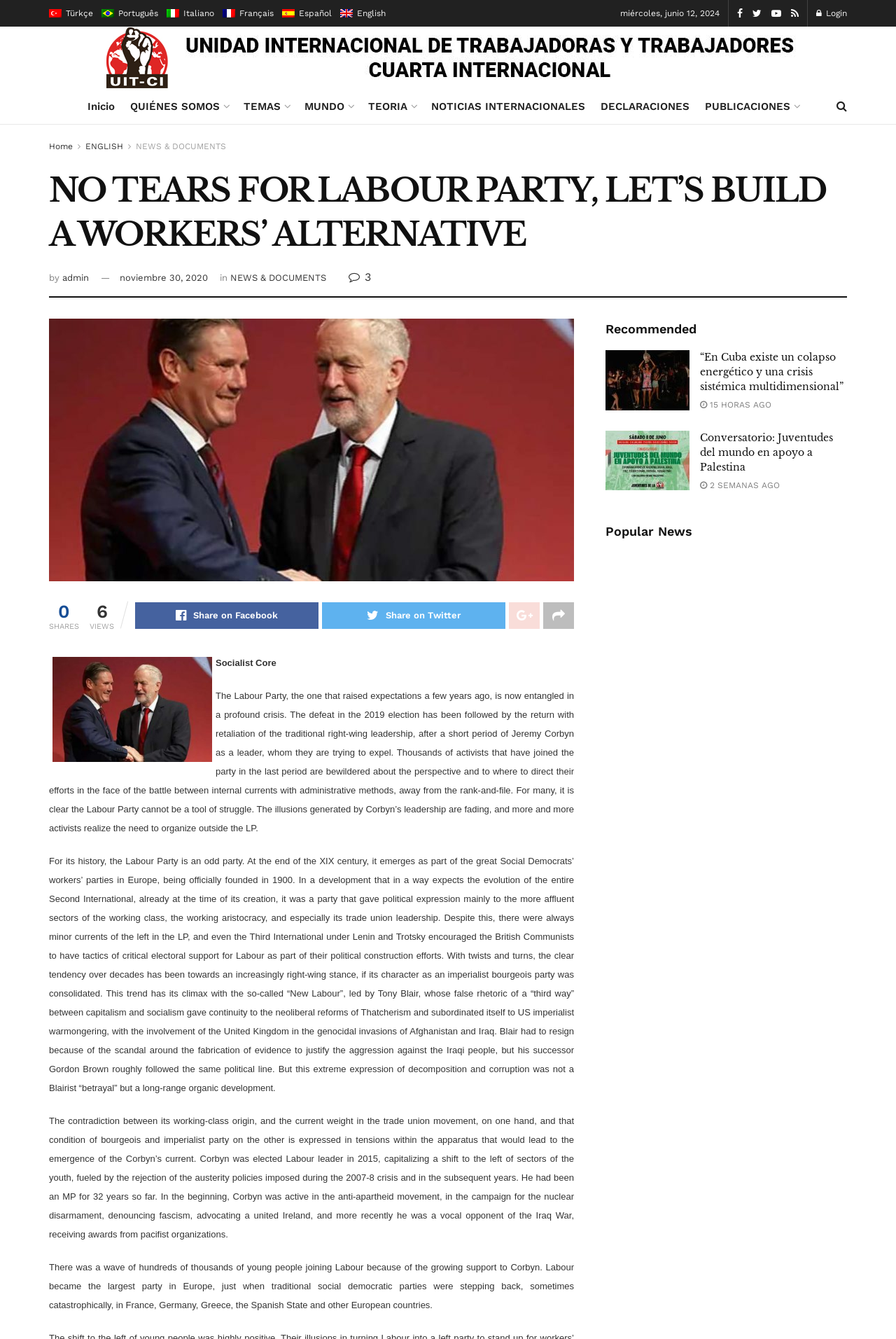Extract the primary headline from the webpage and present its text.

NO TEARS FOR LABOUR PARTY, LET’S BUILD A WORKERS’ ALTERNATIVE